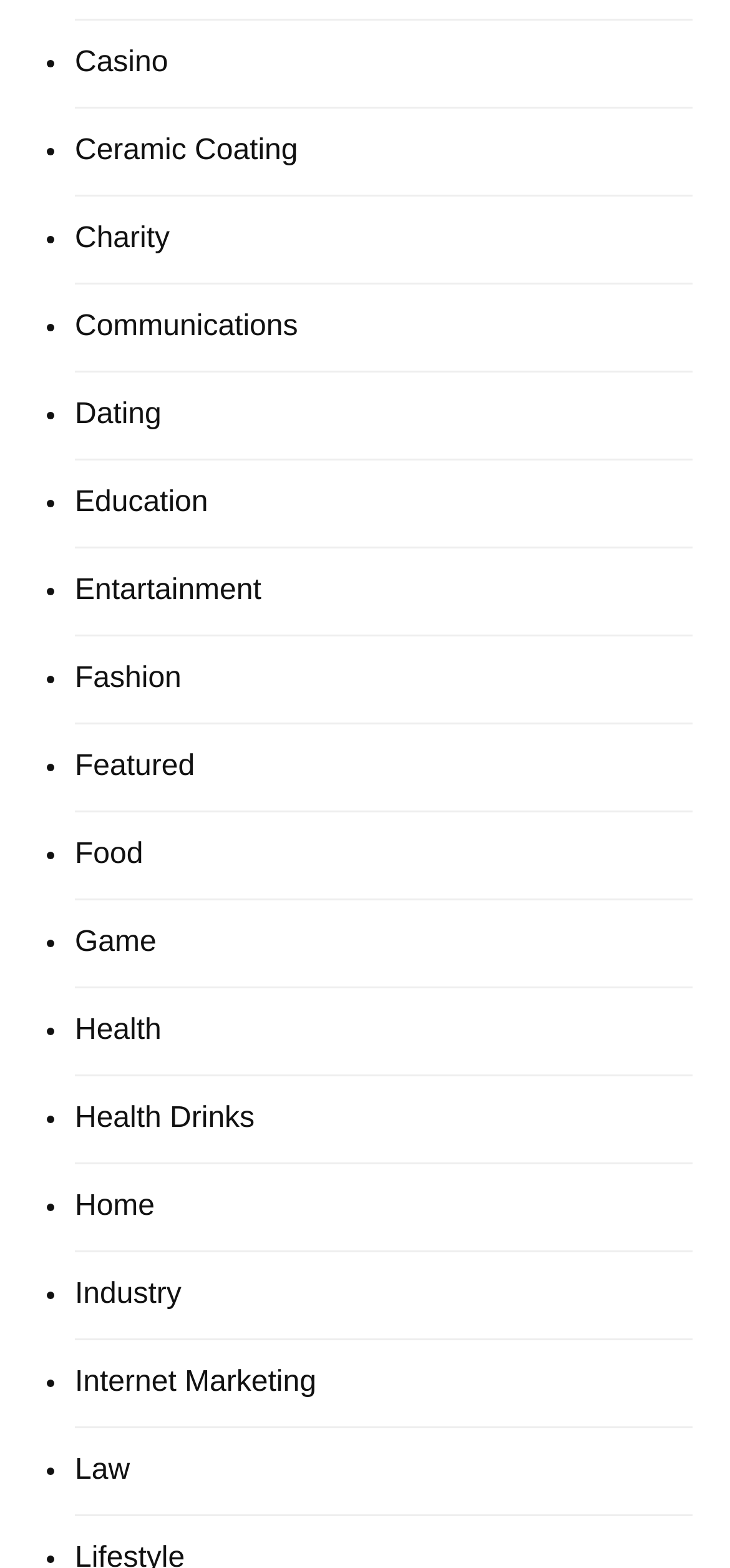Is 'Health Drinks' a subcategory of 'Health'?
Refer to the image and provide a one-word or short phrase answer.

No